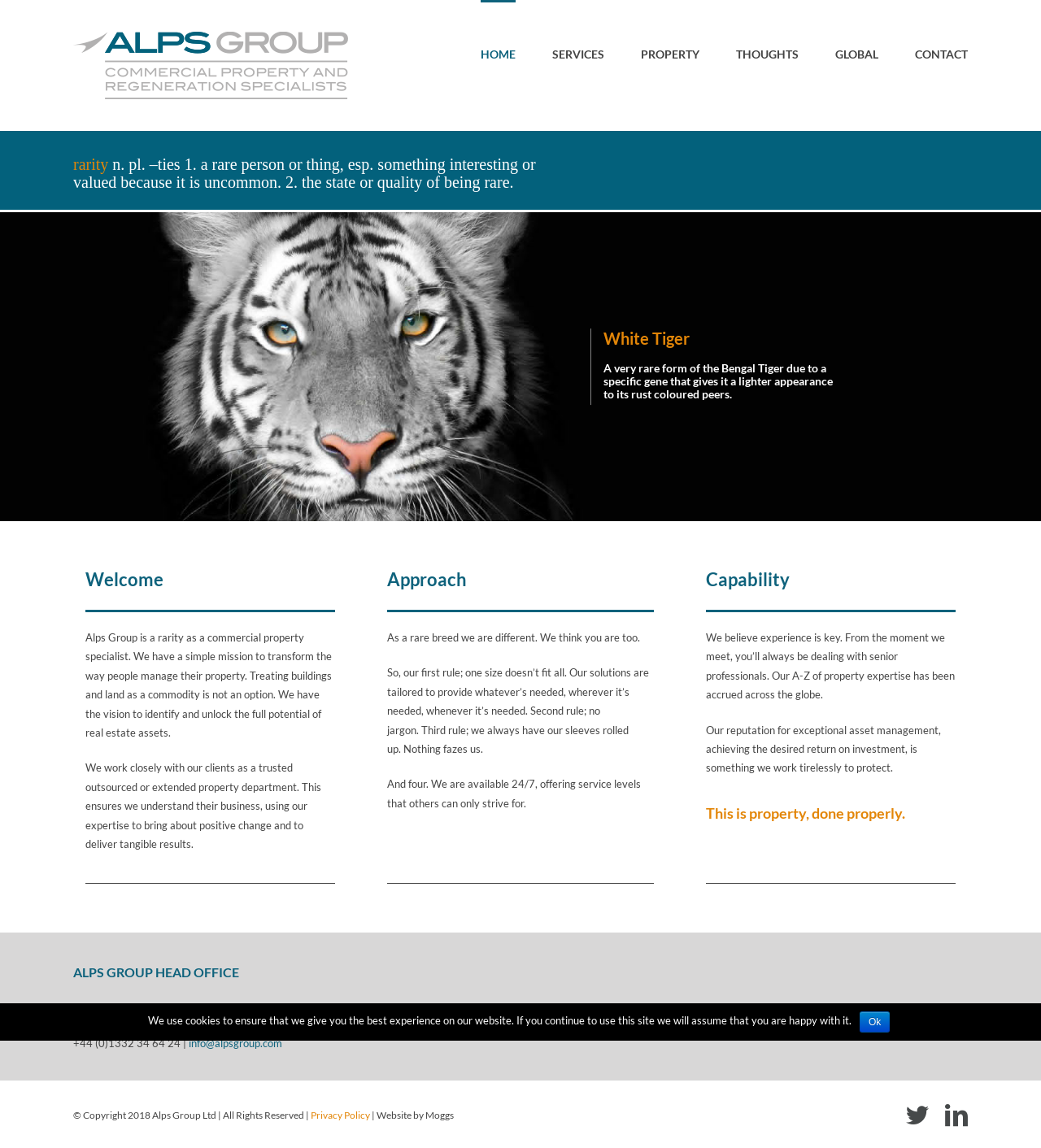Identify the bounding box coordinates of the clickable section necessary to follow the following instruction: "Click the ALPS Logo link". The coordinates should be presented as four float numbers from 0 to 1, i.e., [left, top, right, bottom].

[0.07, 0.022, 0.334, 0.092]